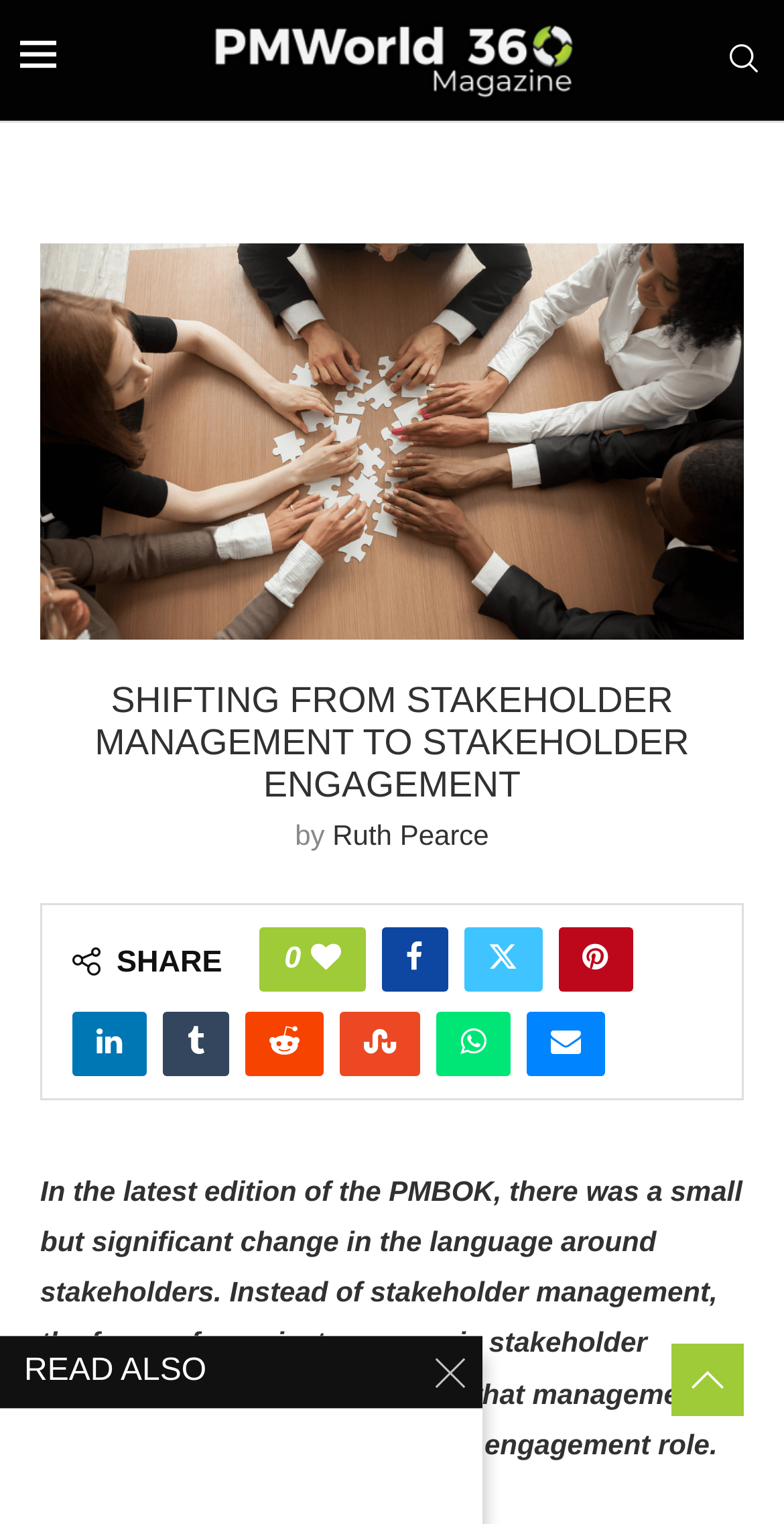Who is the author of the article?
Give a detailed explanation using the information visible in the image.

I found the answer by looking at the link element with the text 'Ruth Pearce' which is located below the main heading of the webpage.